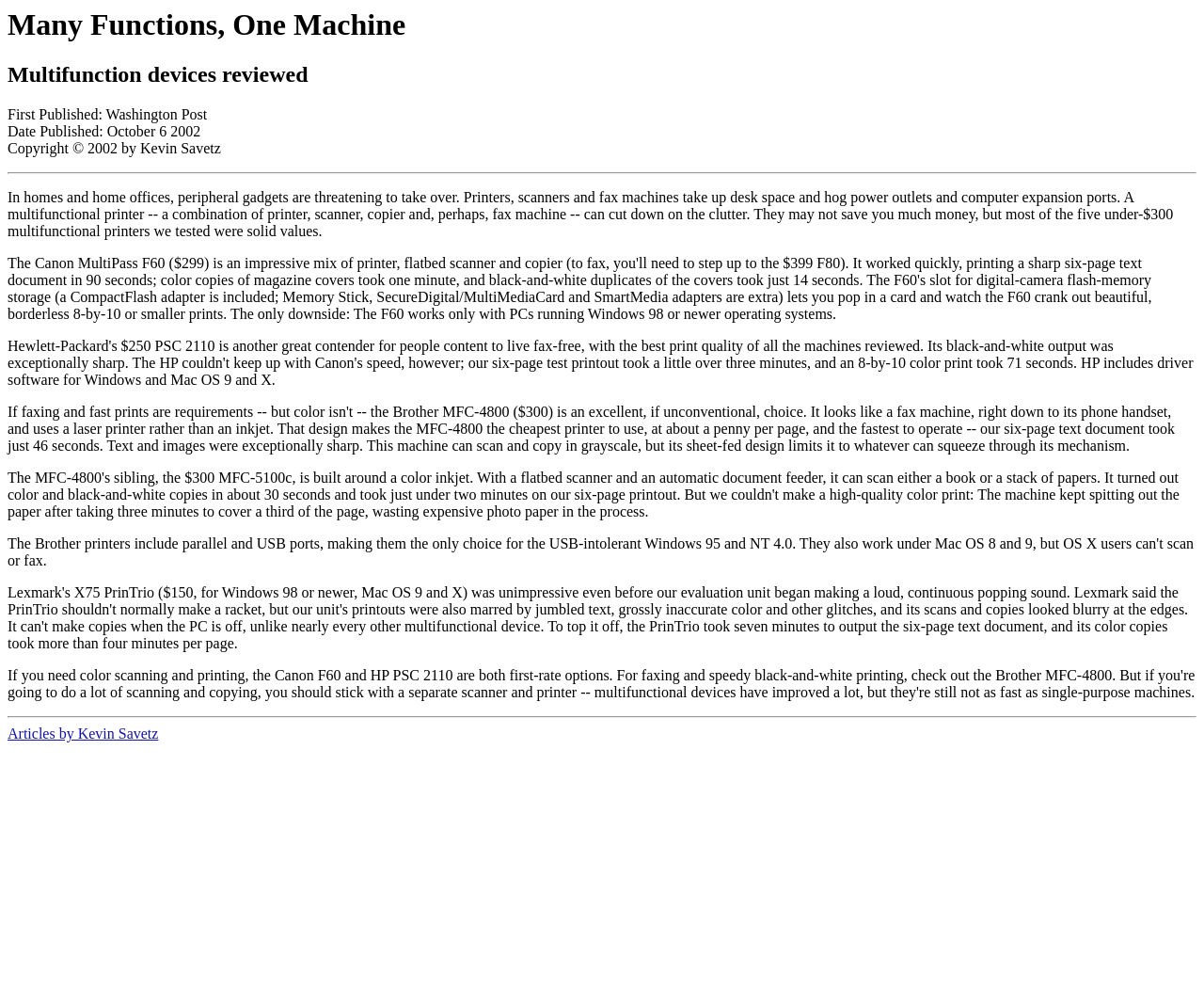Please find the bounding box for the UI element described by: "Articles by Kevin Savetz".

[0.006, 0.734, 0.132, 0.75]